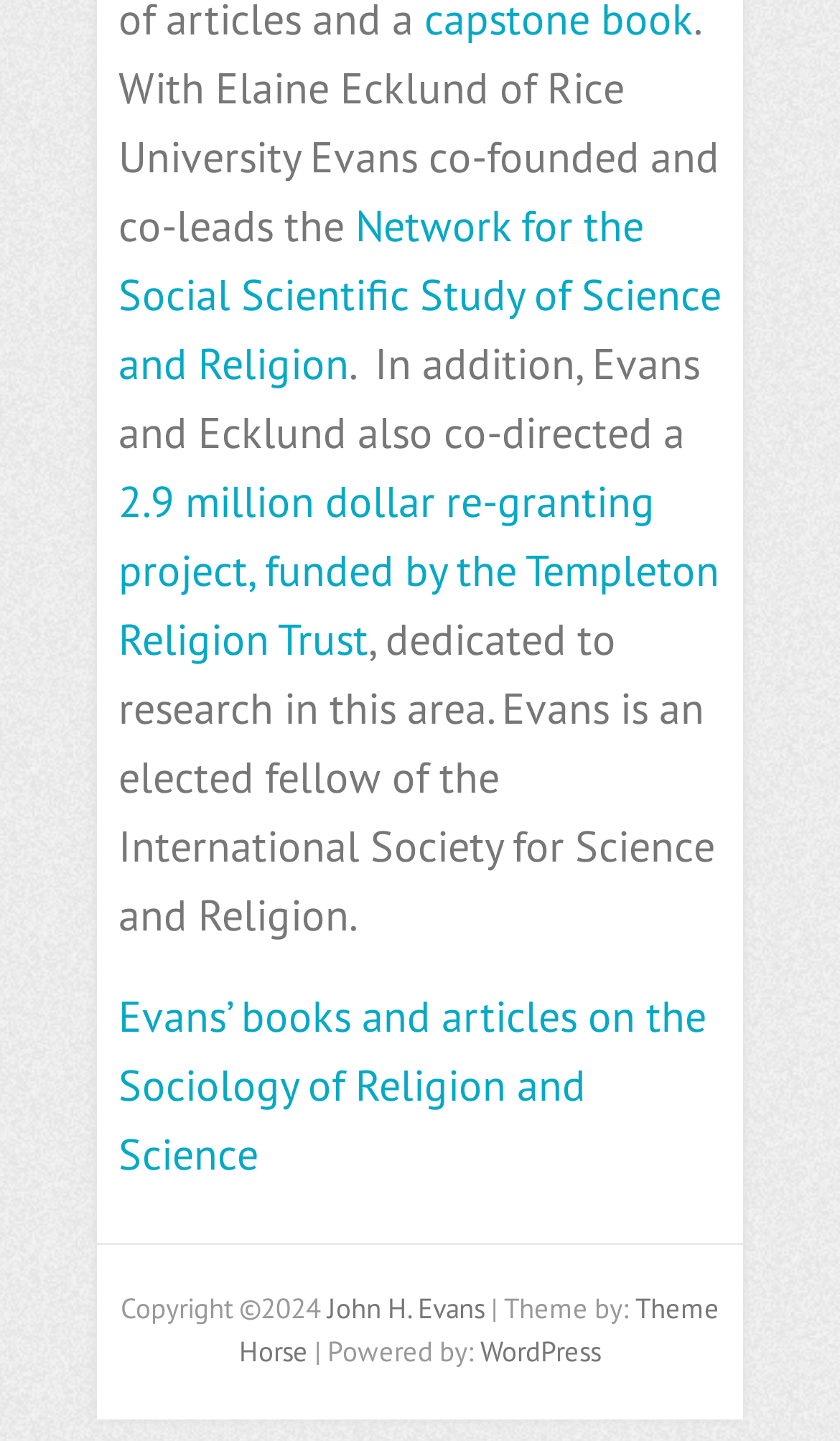Given the element description: "Theme Horse", predict the bounding box coordinates of this UI element. The coordinates must be four float numbers between 0 and 1, given as [left, top, right, bottom].

[0.285, 0.895, 0.856, 0.951]